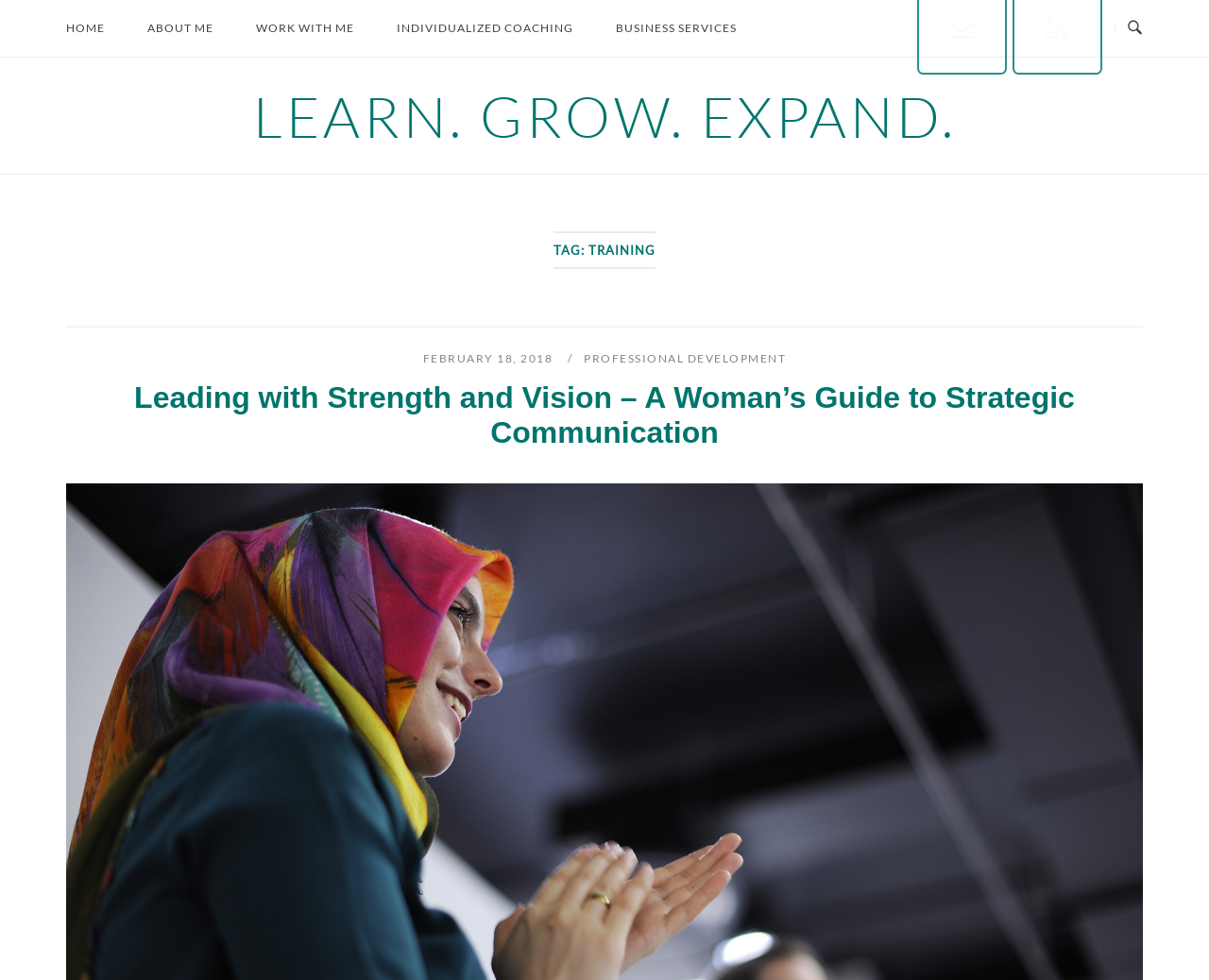Specify the bounding box coordinates of the area to click in order to execute this command: 'Click the 'Book An Appointment' link'. The coordinates should consist of four float numbers ranging from 0 to 1, and should be formatted as [left, top, right, bottom].

None